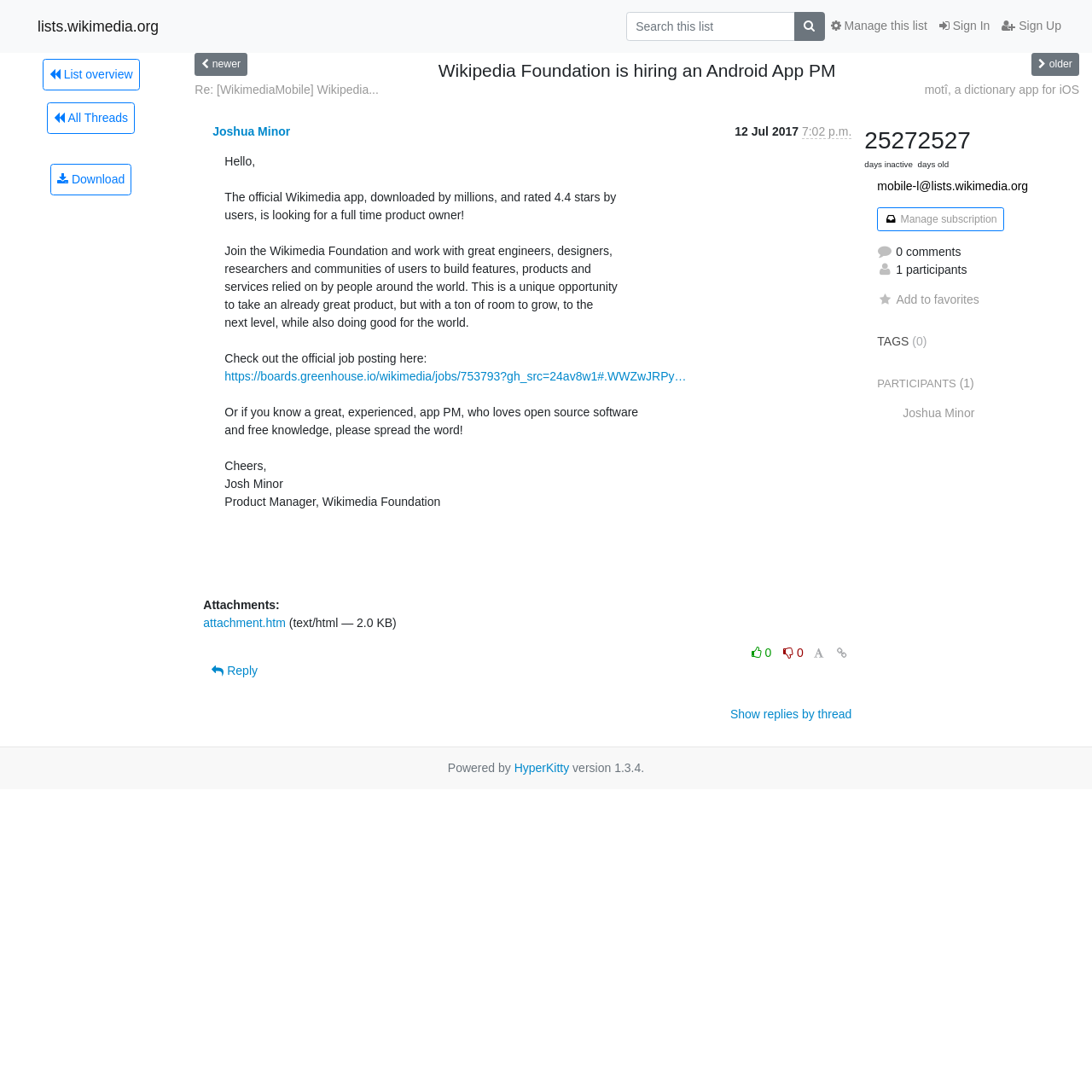Reply to the question below using a single word or brief phrase:
What is the text of the first link on the webpage?

lists.wikimedia.org